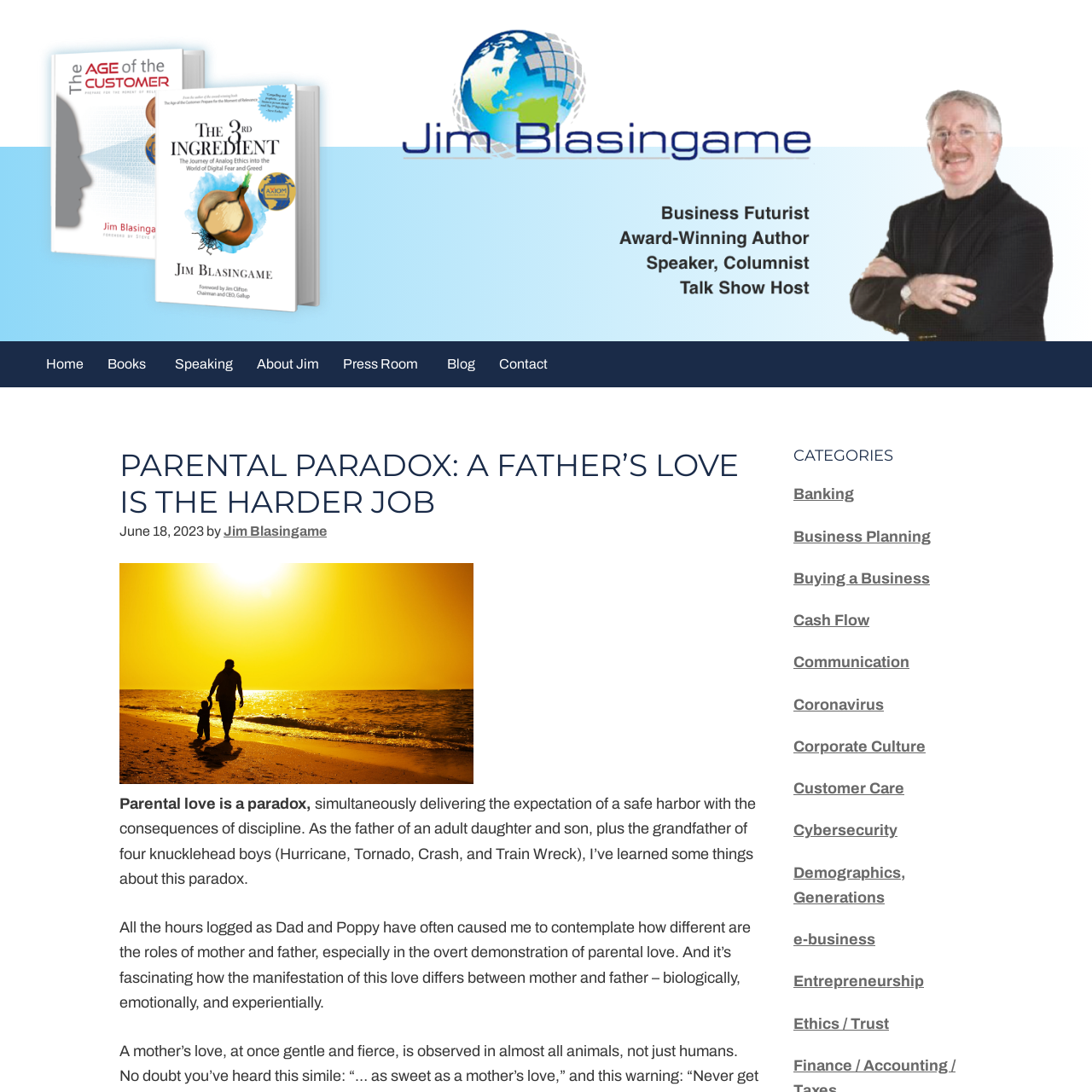Determine the bounding box coordinates for the clickable element to execute this instruction: "View Jim Blasingame's profile". Provide the coordinates as four float numbers between 0 and 1, i.e., [left, top, right, bottom].

[0.0, 0.019, 0.108, 0.034]